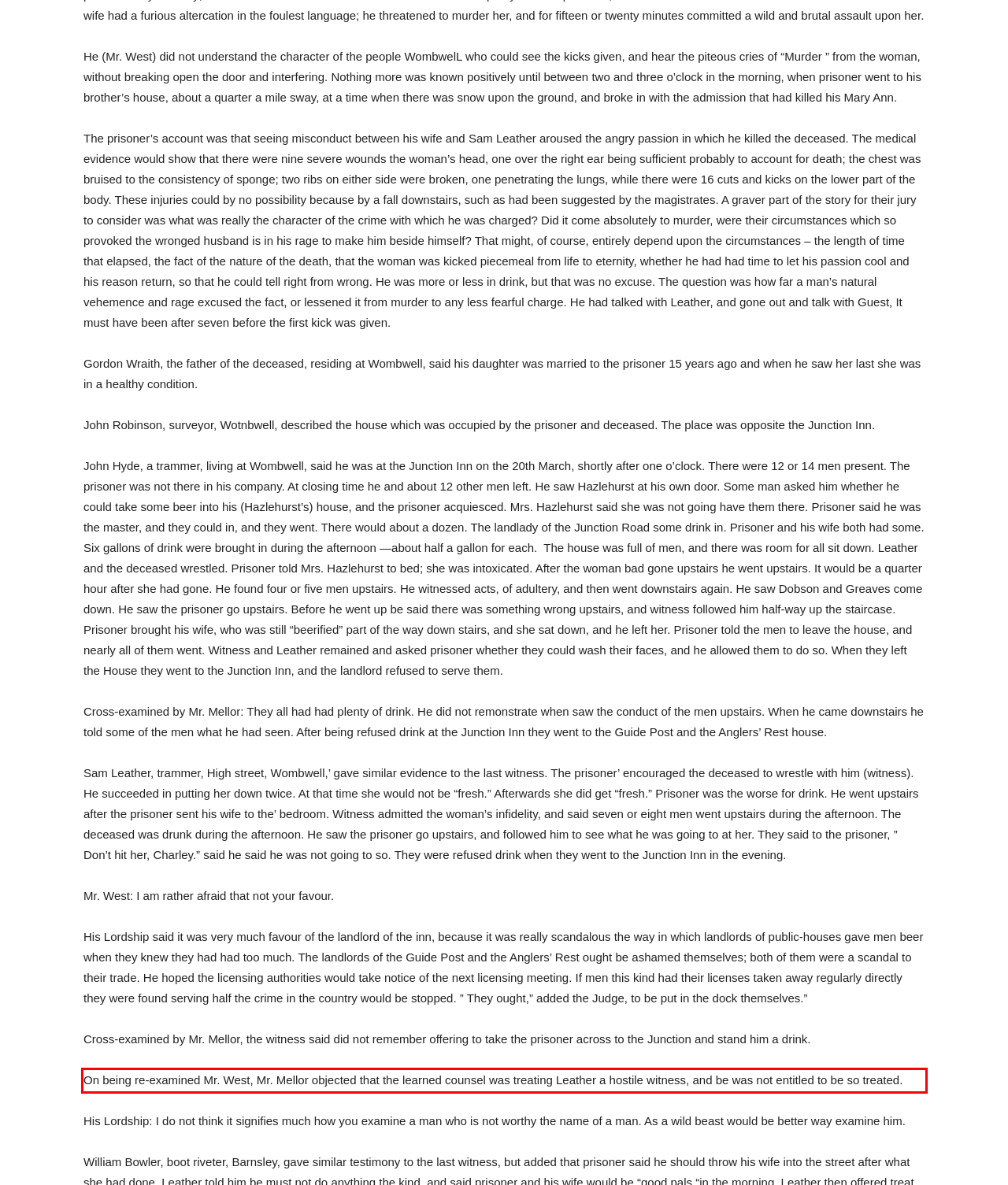You are given a webpage screenshot with a red bounding box around a UI element. Extract and generate the text inside this red bounding box.

On being re-examined Mr. West, Mr. Mellor objected that the learned counsel was treating Leather a hostile witness, and be was not entitled to be so treated.